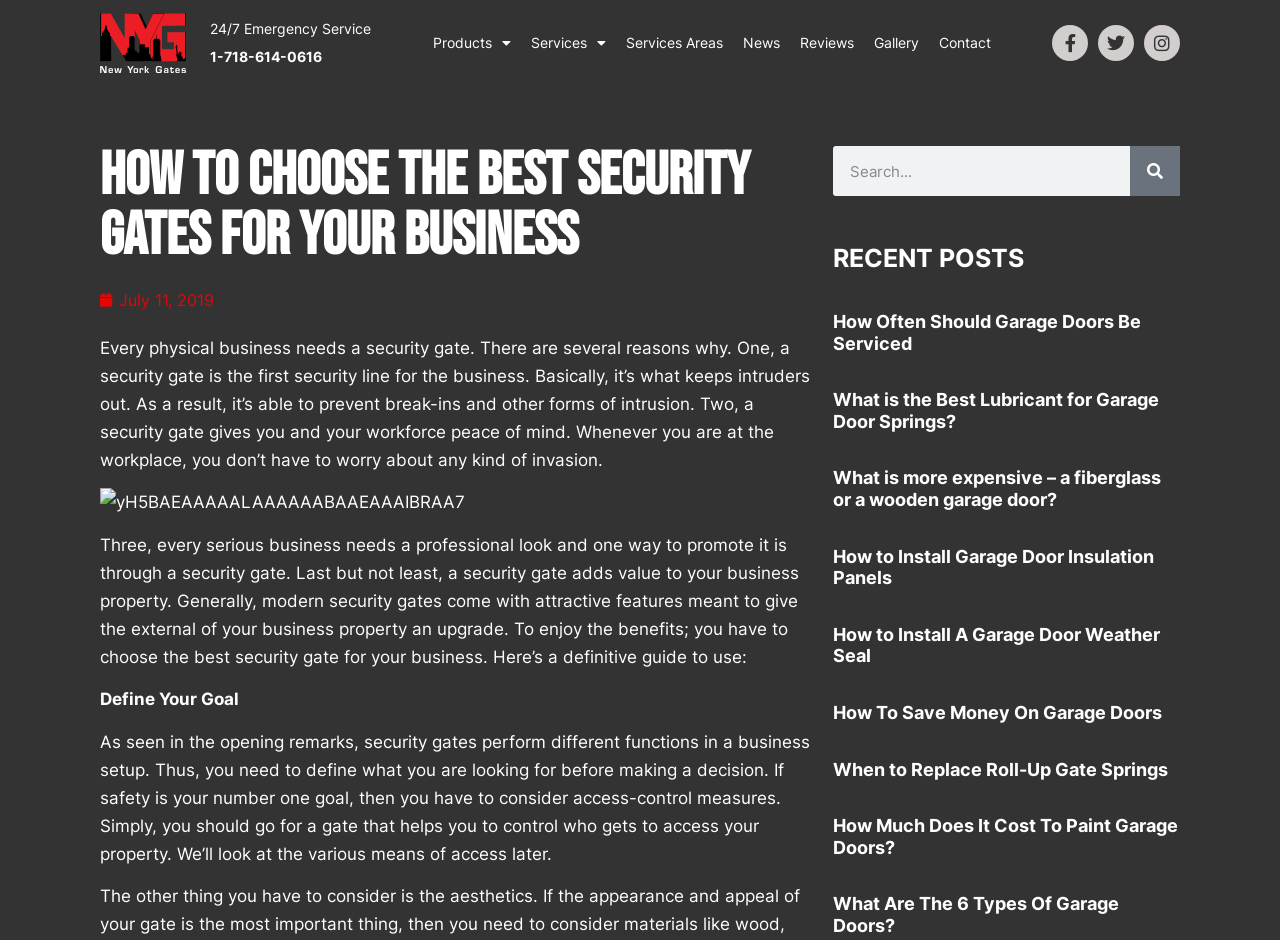Detail the various sections and features present on the webpage.

This webpage is about choosing the best security gates for a business. At the top, there is a heading with the title "How to Choose the Best Security Gates for Your Business" and a link to "New-York-Gates-3" with an accompanying image. Below this, there is a section with a 24/7 emergency service phone number and a link to it. 

To the right of this section, there is a navigation menu with links to "Products", "Services", "Services Areas", "News", "Reviews", "Gallery", and "Contact". Below the navigation menu, there are social media links to Facebook, Twitter, and Instagram.

The main content of the webpage starts with a brief introduction to the importance of security gates for businesses, explaining that they provide a first line of defense, give peace of mind, and add value to the property. 

Below this introduction, there is a section titled "Define Your Goal", which discusses the different functions of security gates and the importance of defining one's goal before choosing a gate. 

On the right side of the webpage, there is a search bar and a section titled "RECENT POSTS" with five articles related to garage doors, including "How Often Should Garage Doors Be Serviced", "What is the Best Lubricant for Garage Door Springs?", and "How to Install Garage Door Insulation Panels". Each article has a heading and a link to the full article.